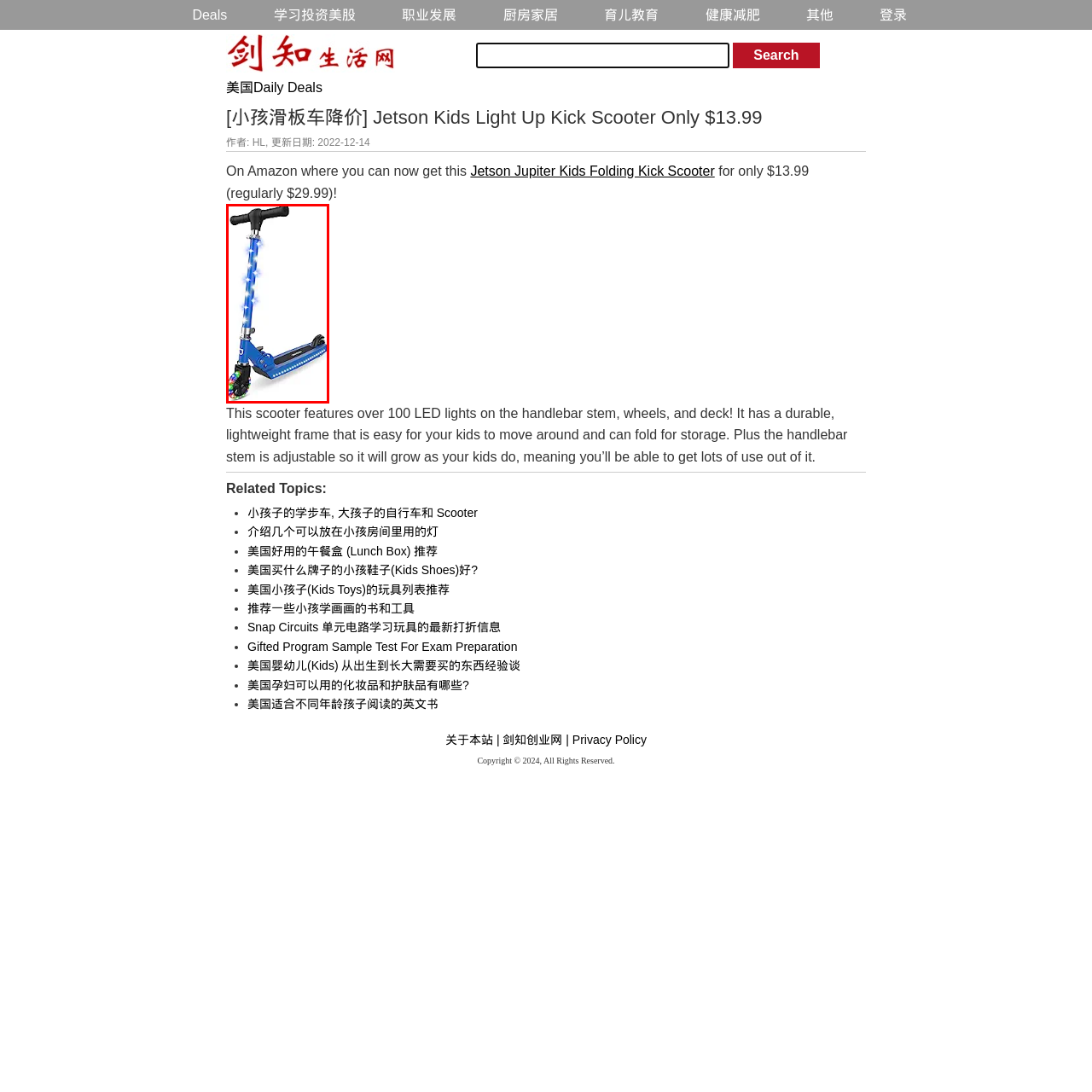Focus on the part of the image that is marked with a yellow outline and respond in detail to the following inquiry based on what you observe: 
How many LED lights does the scooter have?

According to the caption, the scooter features 'over 100 LED lights' that illuminate the handlebar stem, wheels, and deck, providing a specific count of the LED lights.